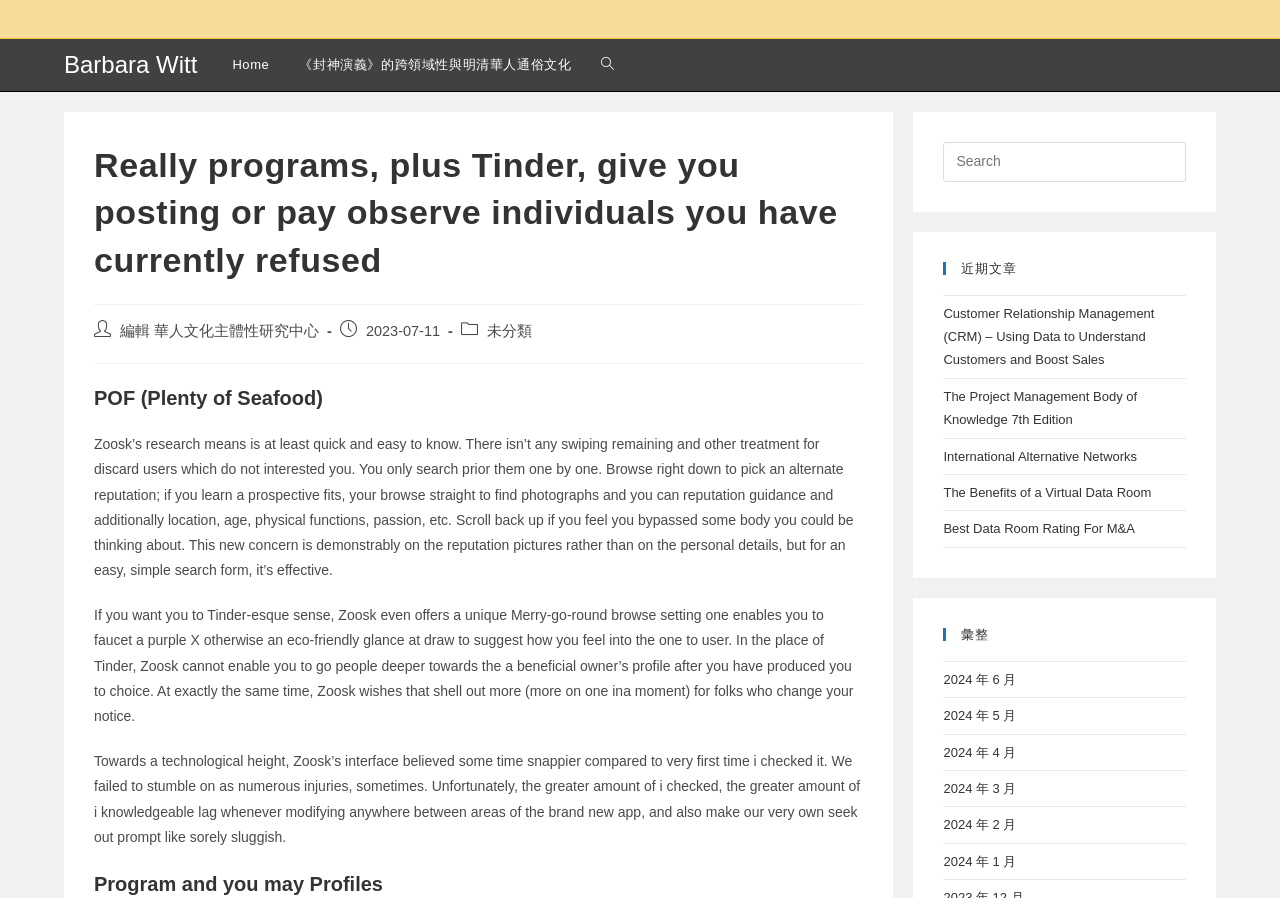Identify the bounding box coordinates for the region of the element that should be clicked to carry out the instruction: "Read the article about Customer Relationship Management (CRM)". The bounding box coordinates should be four float numbers between 0 and 1, i.e., [left, top, right, bottom].

[0.737, 0.34, 0.902, 0.409]